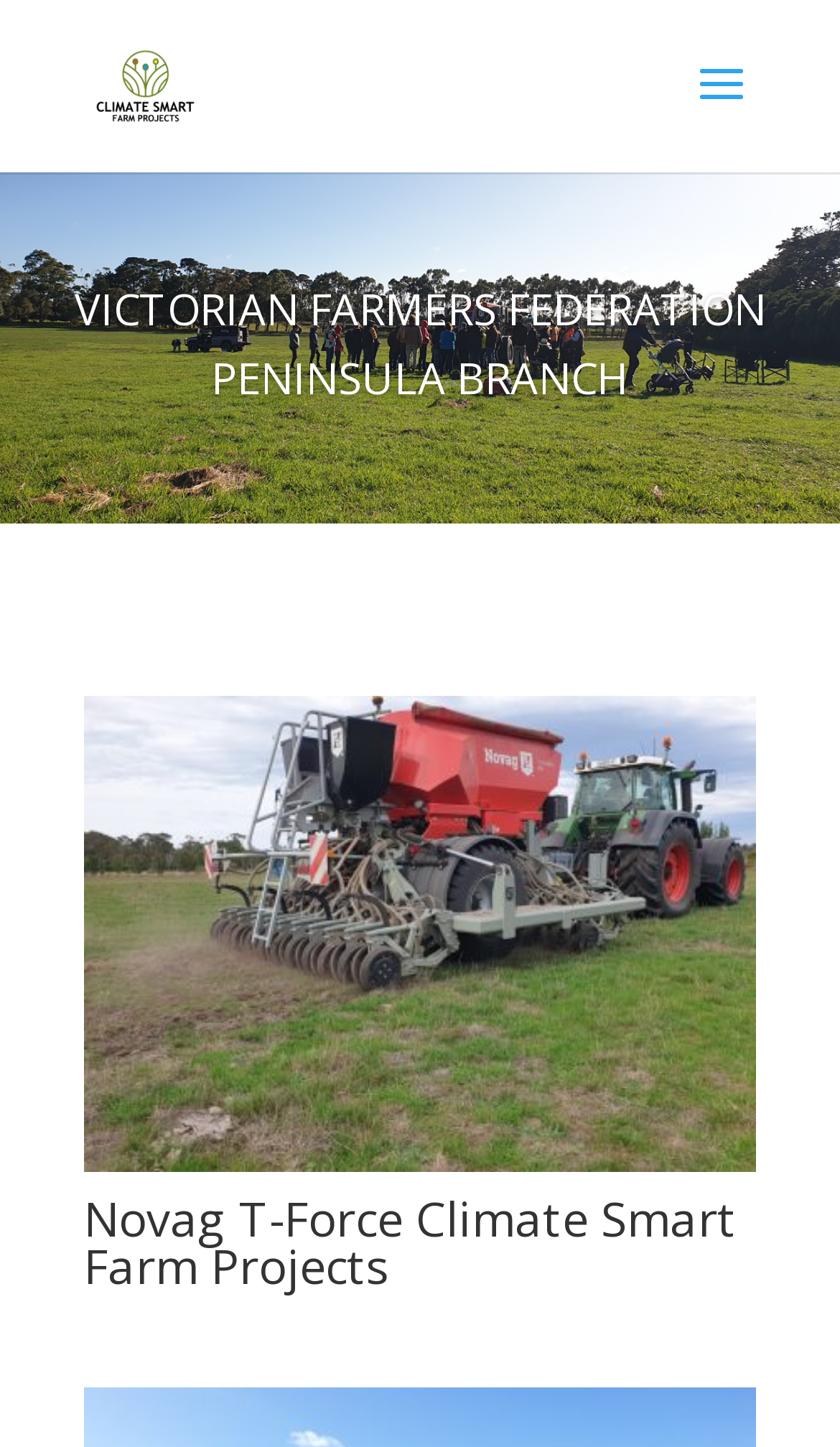How many images are on the webpage?
Answer the question with a single word or phrase derived from the image.

2